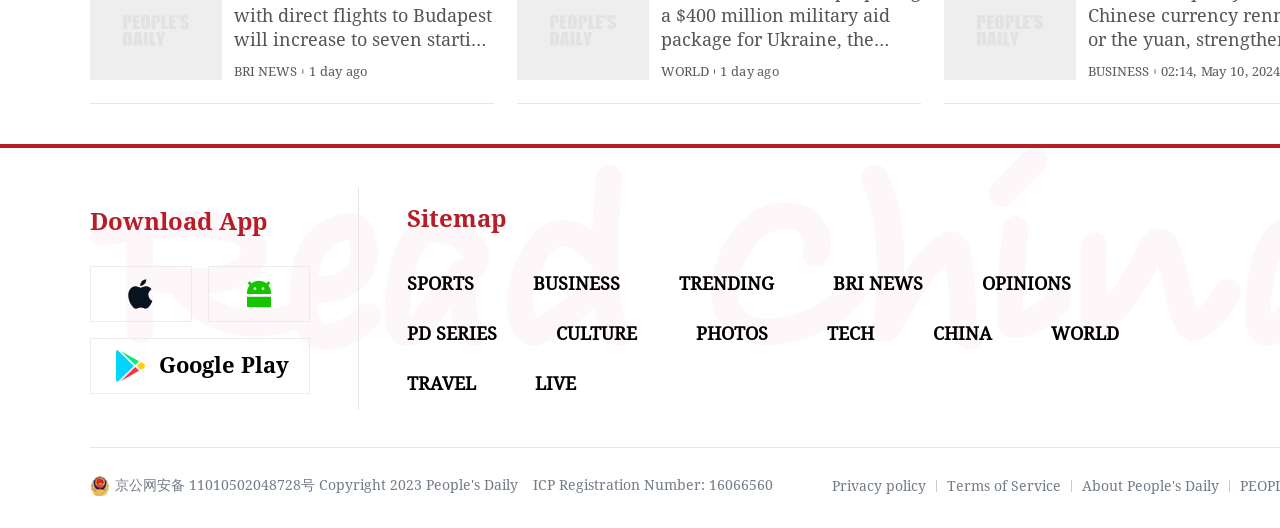Determine the bounding box coordinates of the clickable element necessary to fulfill the instruction: "Go to the Sitemap". Provide the coordinates as four float numbers within the 0 to 1 range, i.e., [left, top, right, bottom].

[0.318, 0.389, 0.395, 0.442]